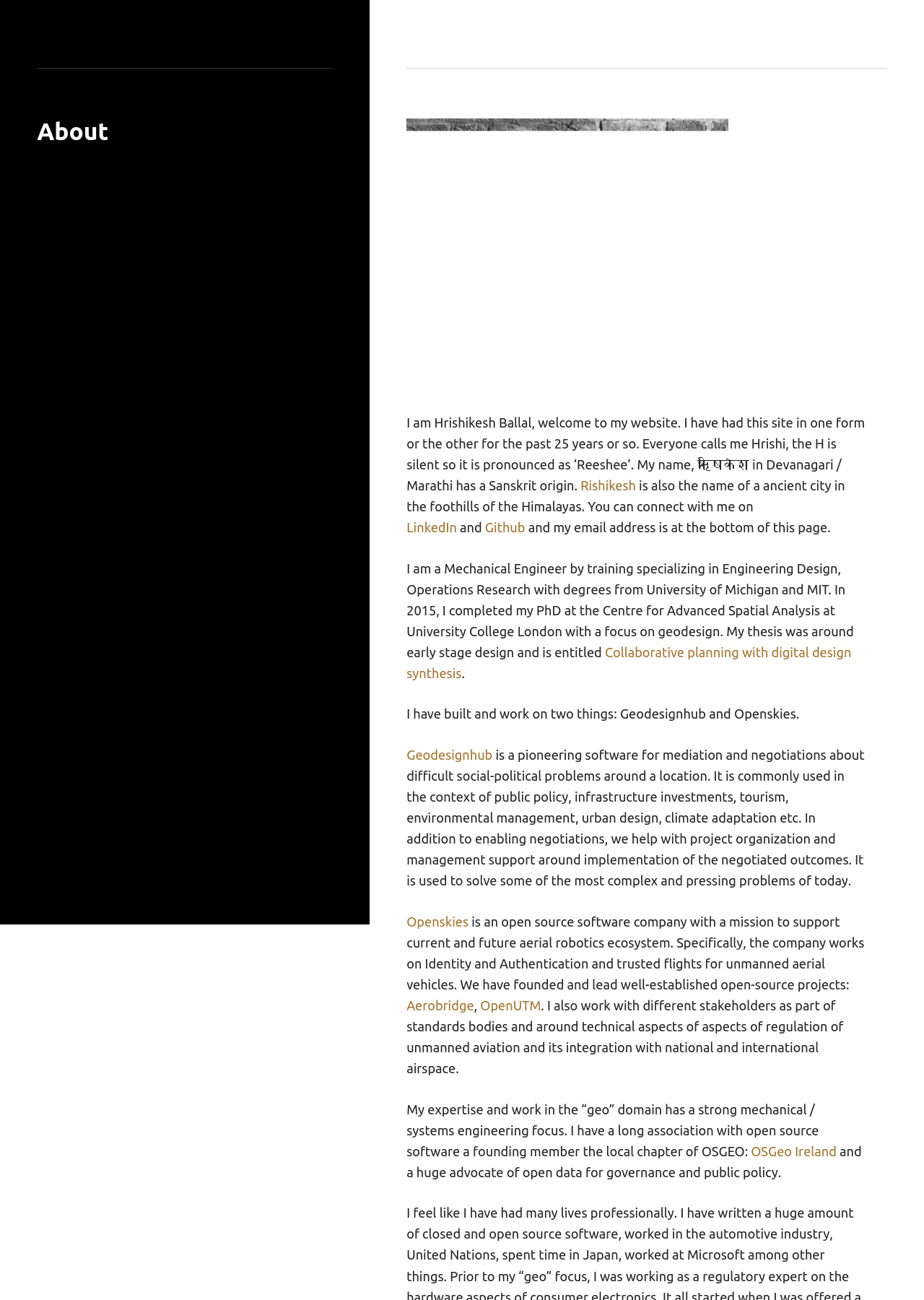Please answer the following question using a single word or phrase: 
What is the name of the university where the person completed their PhD?

University College London